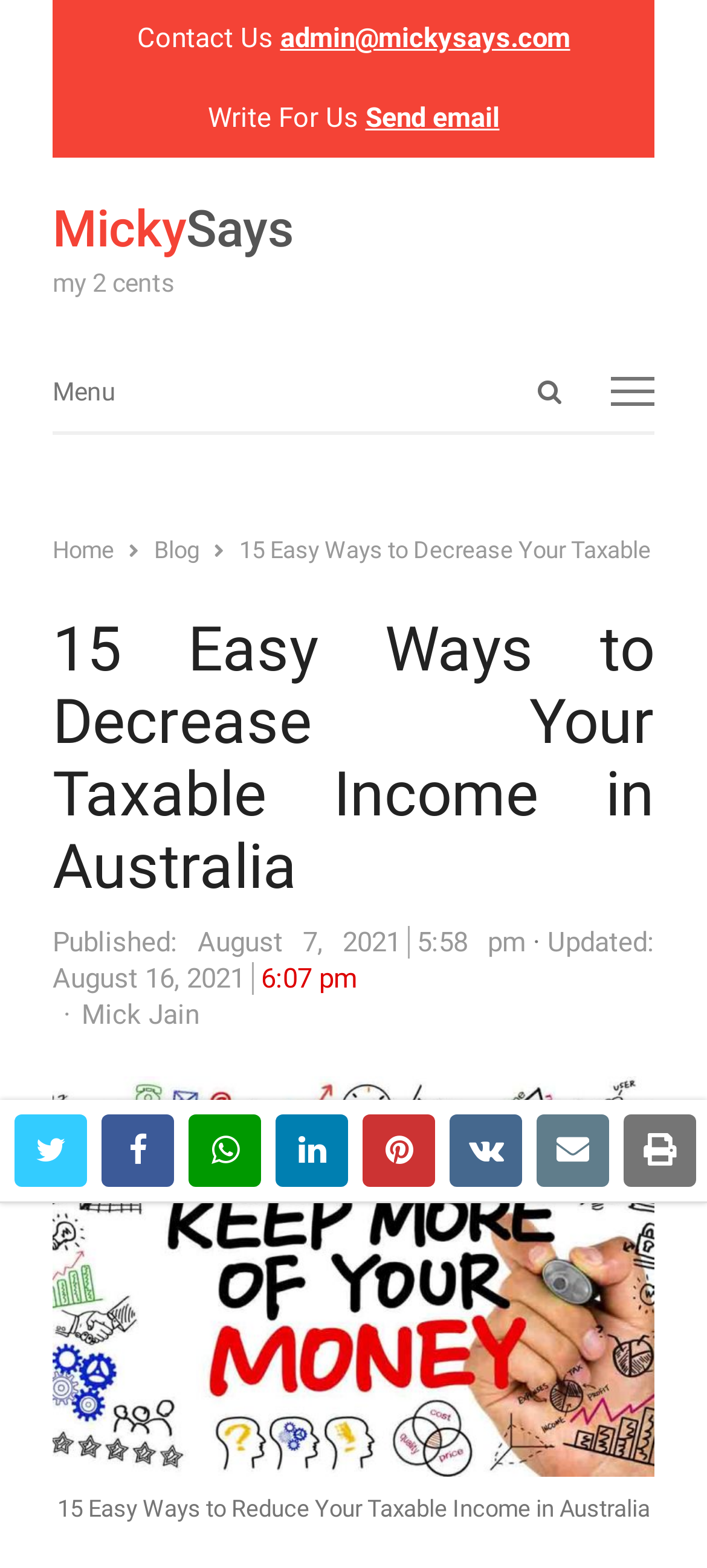Who is the author of the current article?
Examine the image closely and answer the question with as much detail as possible.

I determined the author of the current article by looking at the link element with the text 'Mick Jain' which is located near the published date and time of the article.